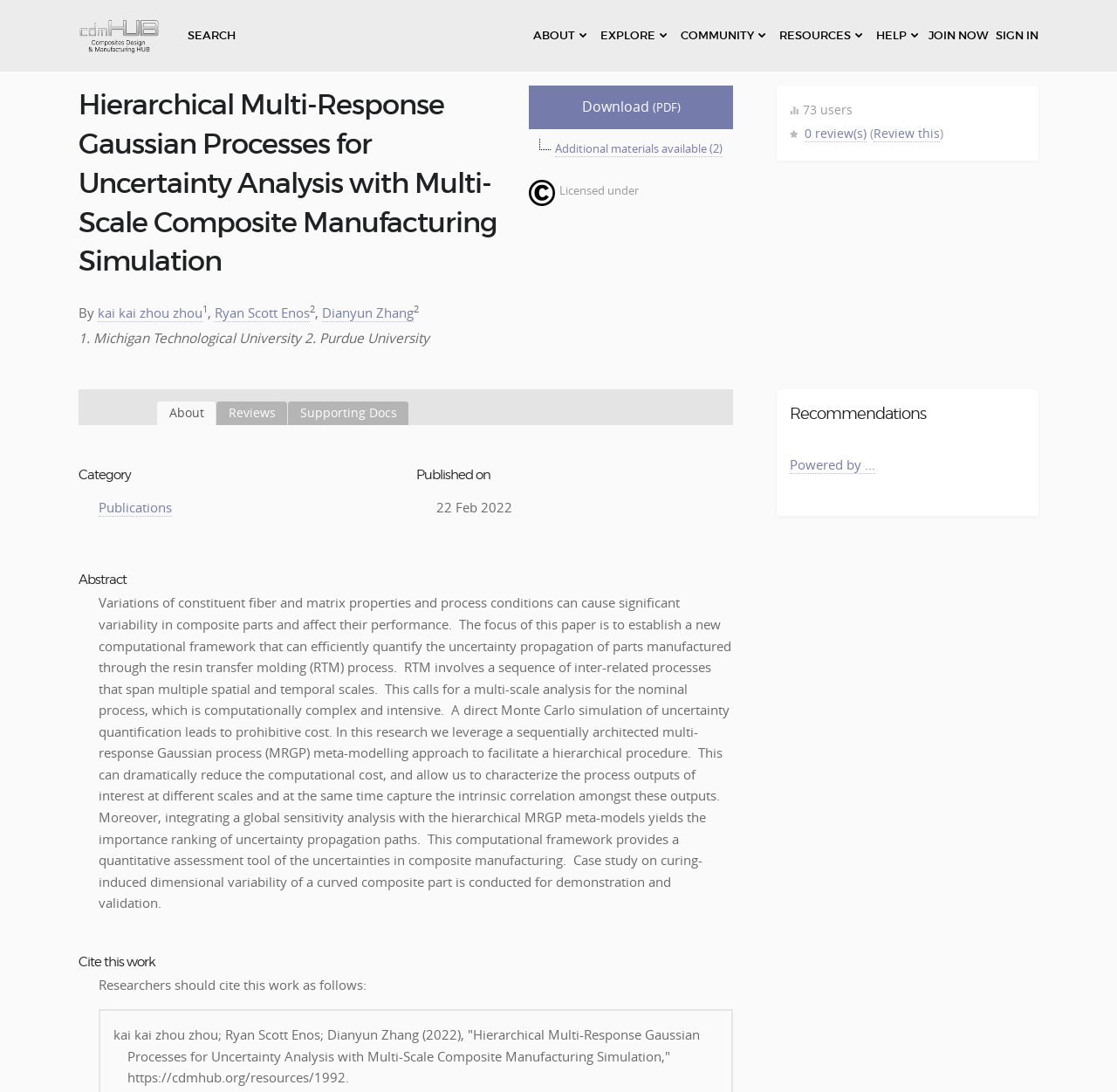Identify the bounding box coordinates of the HTML element based on this description: "kai kai zhou zhou".

[0.088, 0.278, 0.181, 0.295]